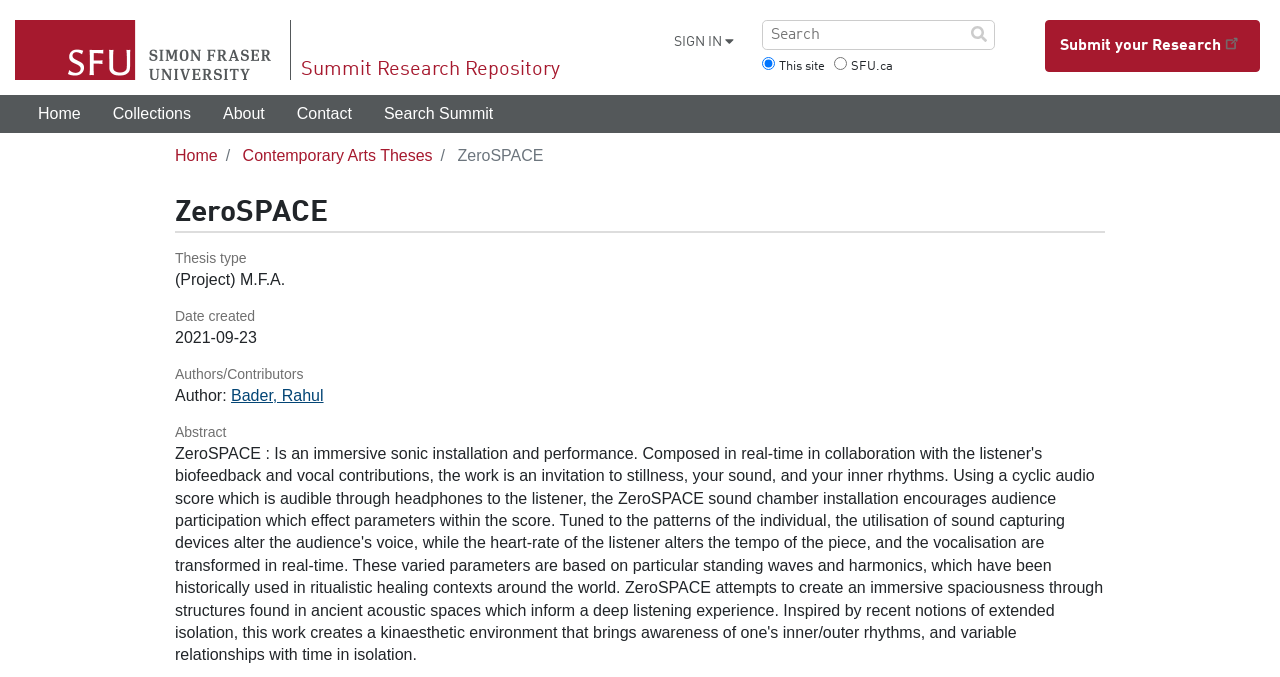Provide a thorough description of the webpage you see.

The webpage is titled "ZeroSPACE" and appears to be a research repository webpage. At the top, there is a banner with a site header that contains links to "Simon Fraser University" and "Summit Research Repository" on the left, and a "SIGN IN" link and a search bar on the right. The search bar has a textbox and a search button, accompanied by a group of radio buttons to select the search scope.

Below the banner, there is a main navigation menu with links to "Home", "Collections", "About", "Contact", and "Search Summit". On the right side of the navigation menu, there is a link to "Submit your Research" with an external link icon.

Further down, there is a breadcrumb navigation section that shows the current location as "Home > Contemporary Arts Theses > ZeroSPACE". The title "ZeroSPACE" is also displayed as a heading, followed by a section that provides metadata about the thesis, including the thesis type, date created, authors/contributors, and abstract. The authors/contributors section lists the author's name, "Bader, Rahul", as a link.